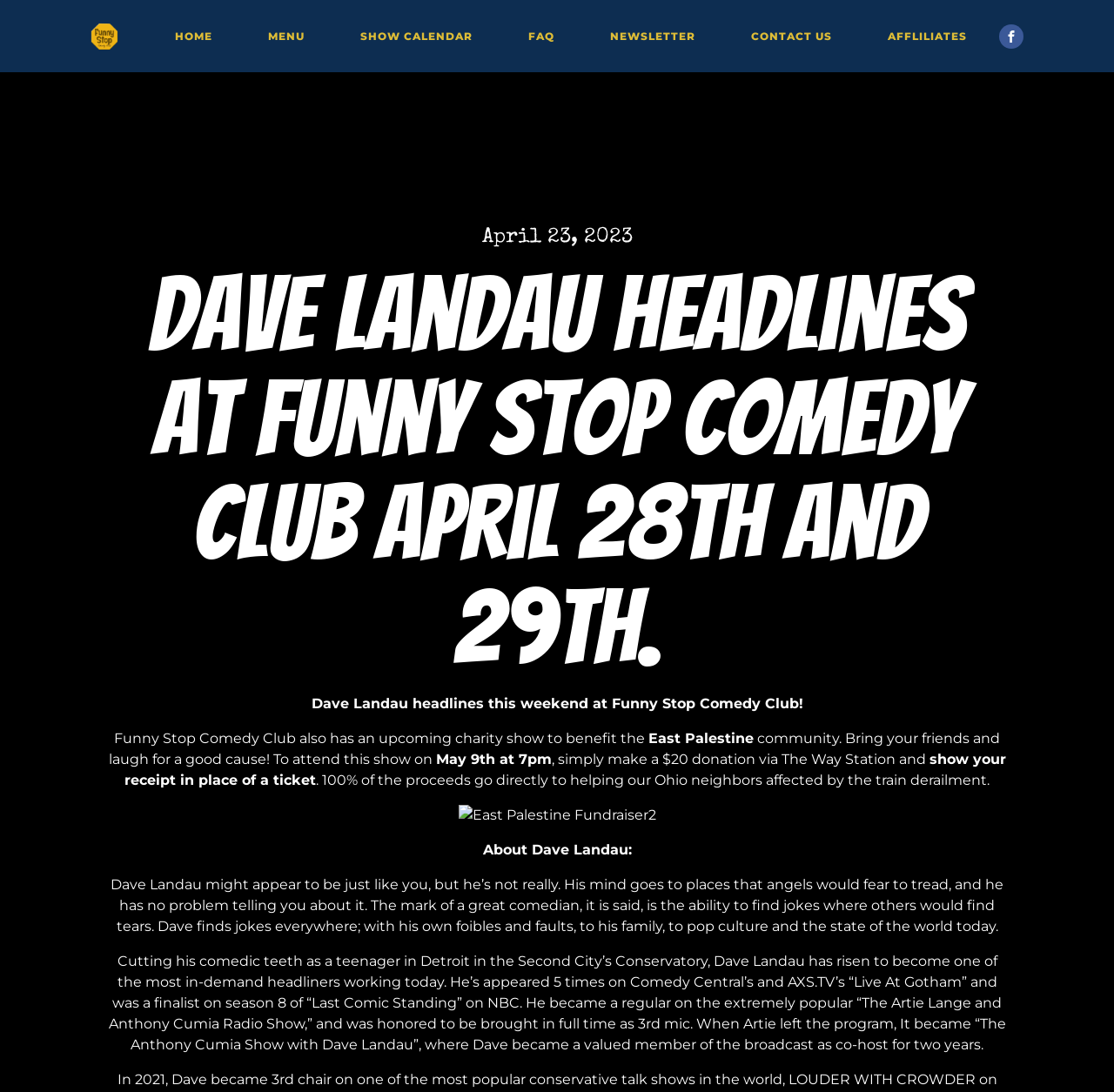Could you find the bounding box coordinates of the clickable area to complete this instruction: "Visit our Facebook"?

[0.896, 0.022, 0.918, 0.044]